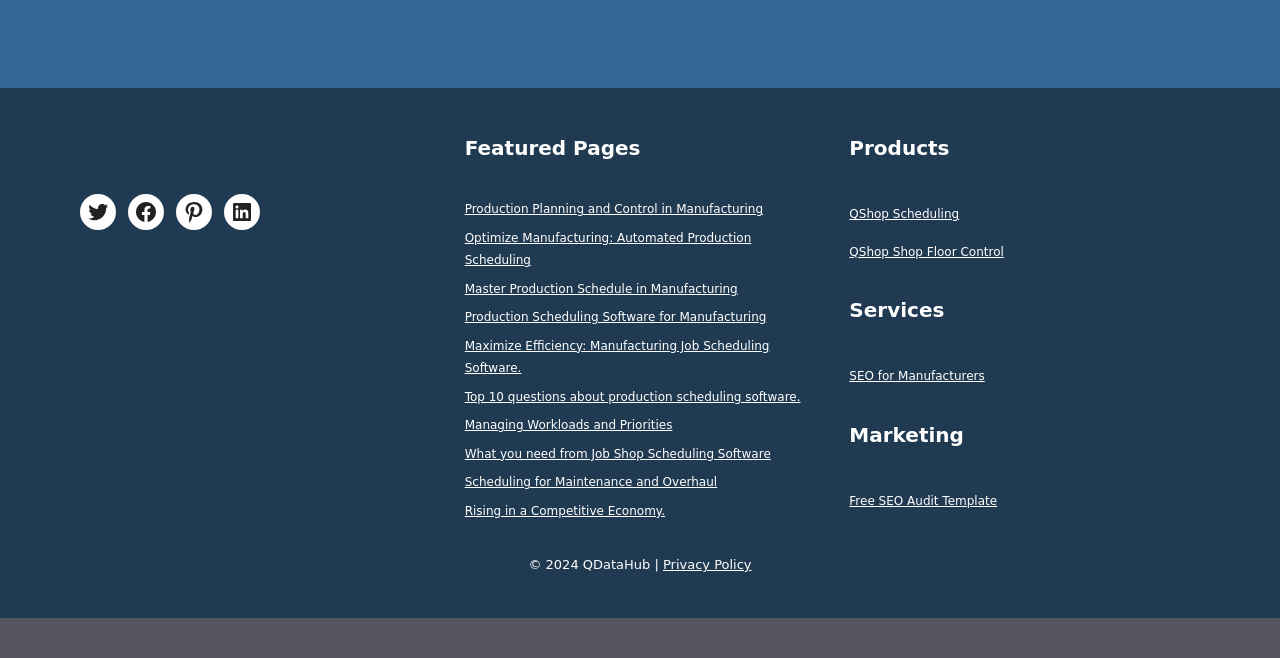Identify the bounding box coordinates for the UI element described by the following text: "Optimize Manufacturing: Automated Production Scheduling". Provide the coordinates as four float numbers between 0 and 1, in the format [left, top, right, bottom].

[0.363, 0.351, 0.587, 0.406]